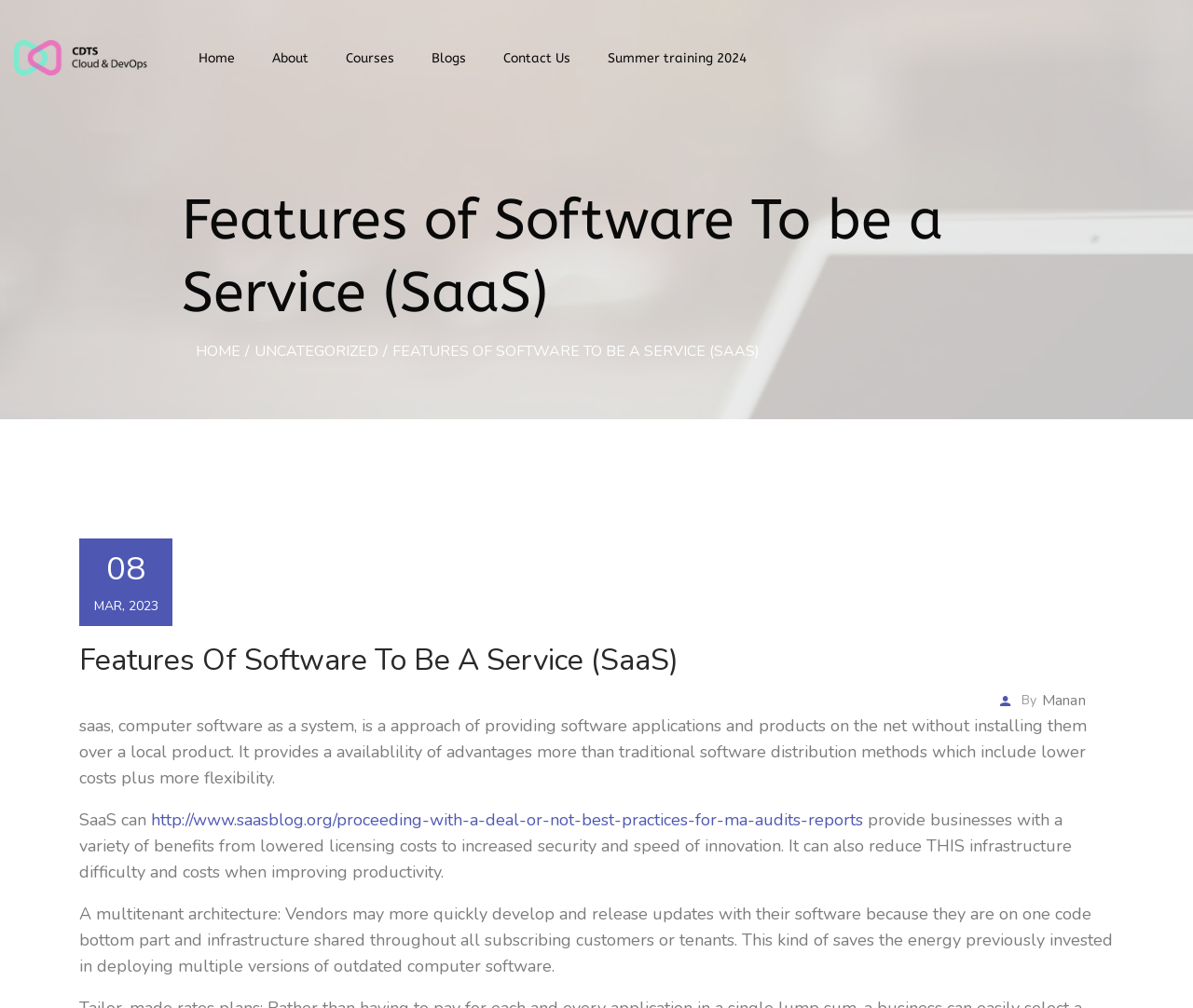Answer the question below in one word or phrase:
What is the main topic of this webpage?

SaaS